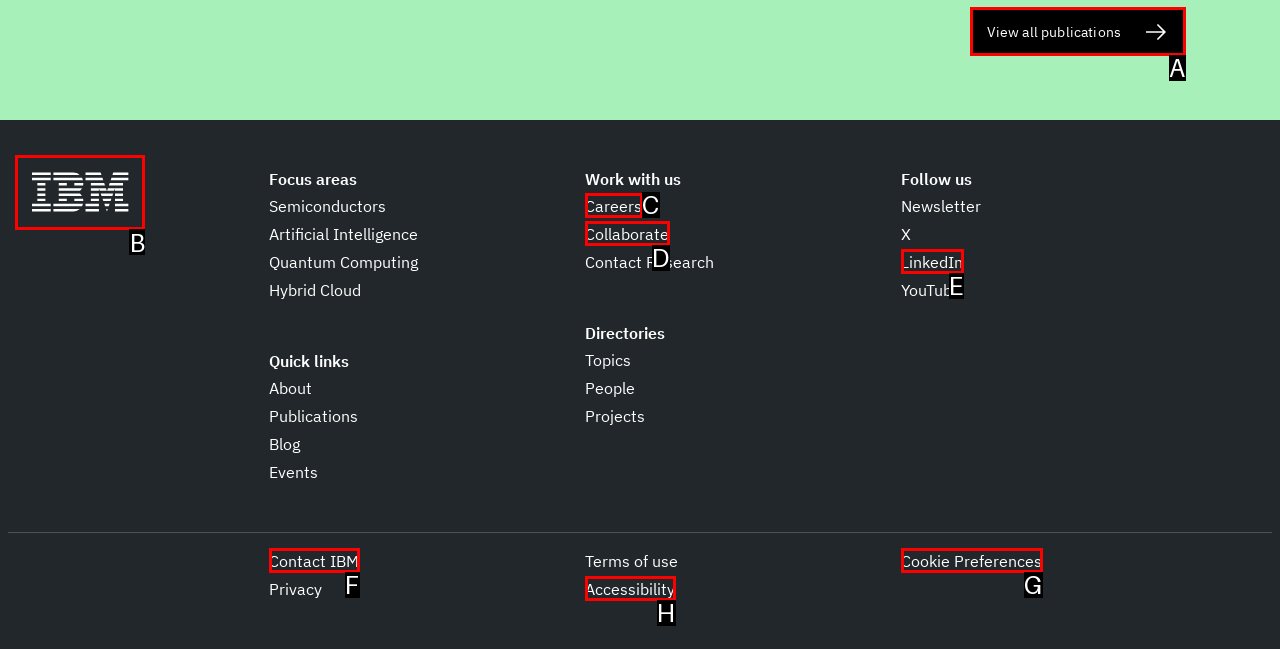Select the letter of the option that should be clicked to achieve the specified task: Visit the website 'Dubaicurtain.ae'. Respond with just the letter.

None